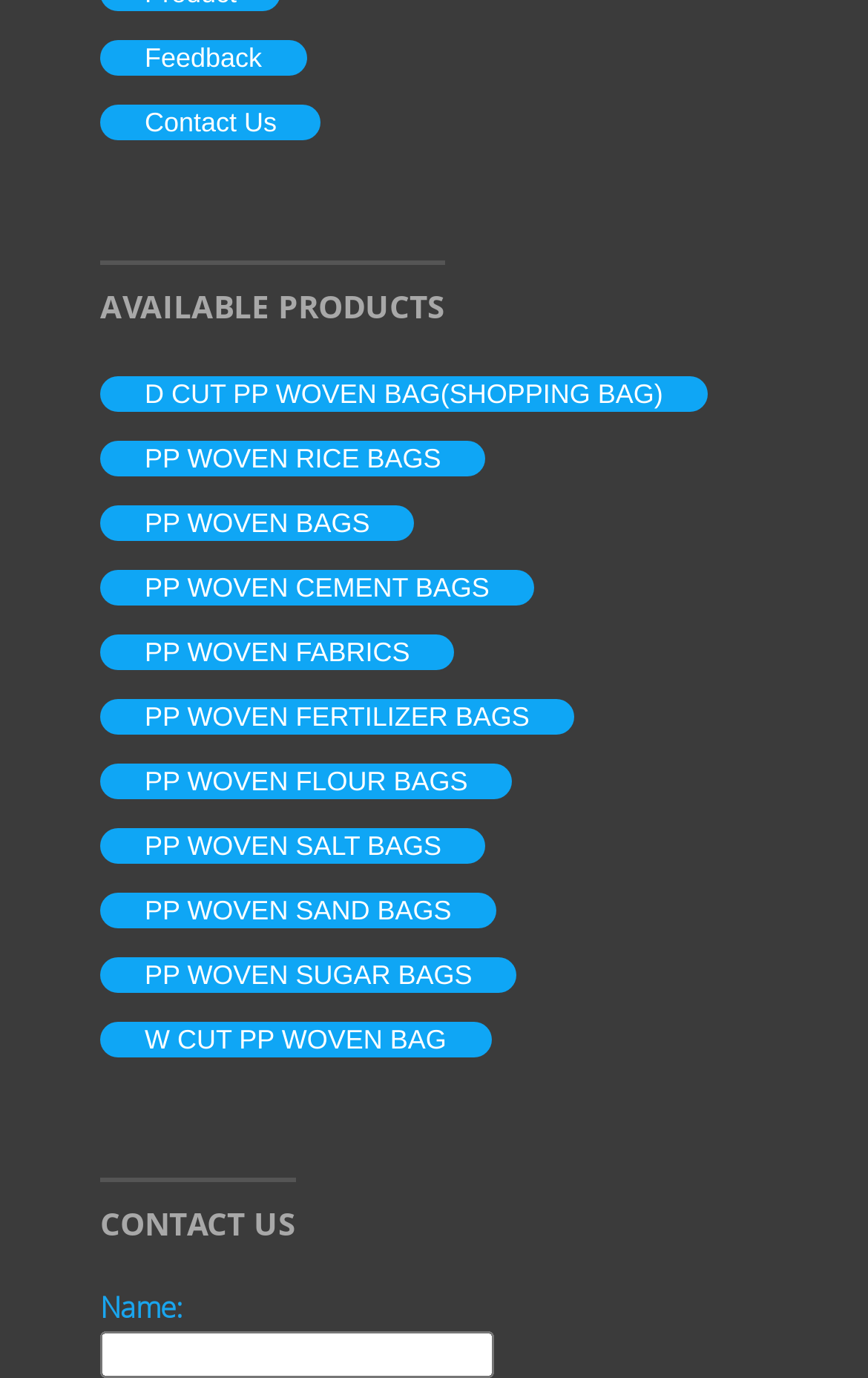Predict the bounding box coordinates of the UI element that matches this description: "PP WOVEN CEMENT BAGS". The coordinates should be in the format [left, top, right, bottom] with each value between 0 and 1.

[0.115, 0.412, 0.615, 0.441]